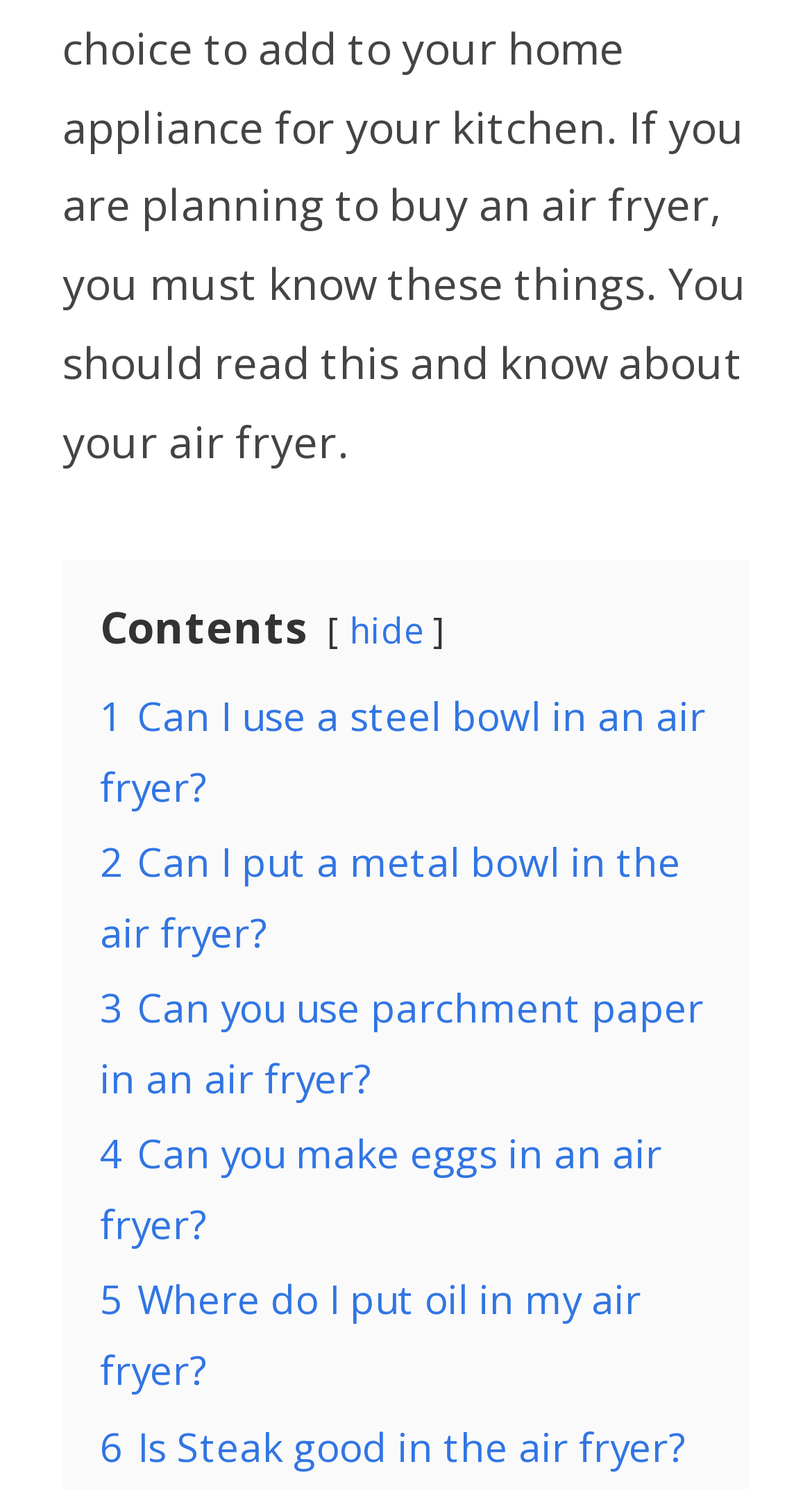Respond with a single word or short phrase to the following question: 
How many questions are listed on this page?

6